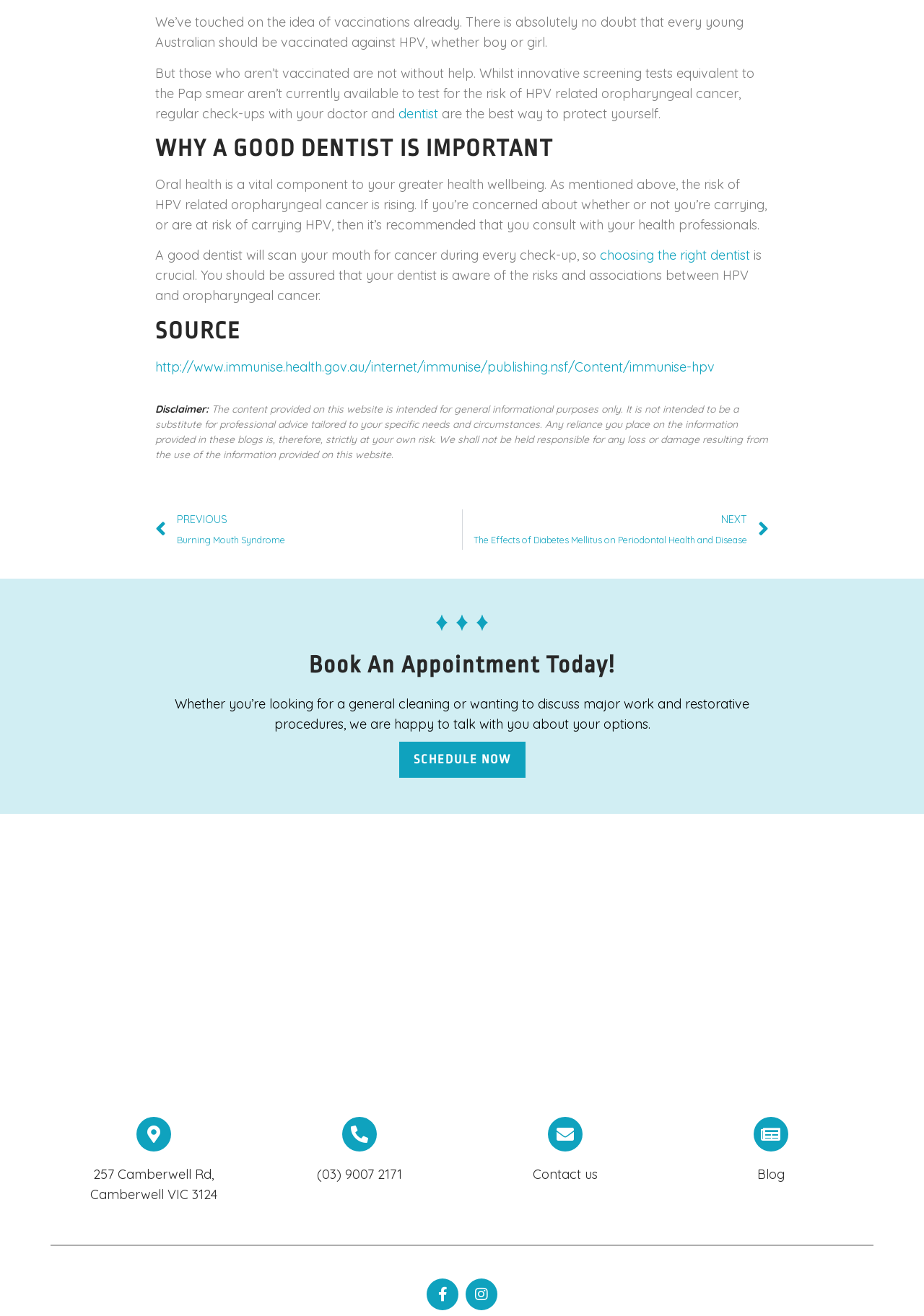Bounding box coordinates are specified in the format (top-left x, top-left y, bottom-right x, bottom-right y). All values are floating point numbers bounded between 0 and 1. Please provide the bounding box coordinate of the region this sentence describes: choosing the right dentist

[0.649, 0.188, 0.812, 0.2]